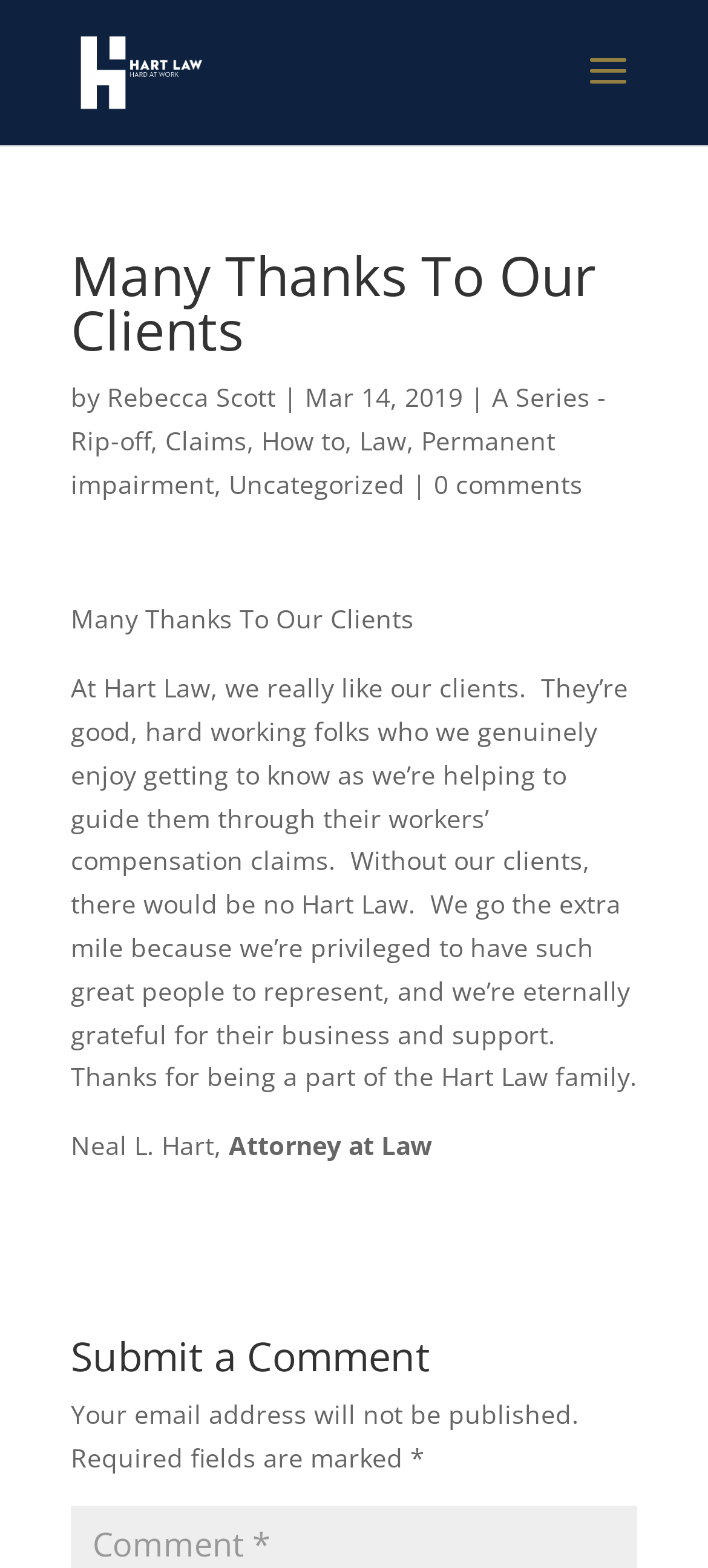Please specify the bounding box coordinates of the region to click in order to perform the following instruction: "Click on Hart Law Firm".

[0.11, 0.033, 0.29, 0.055]